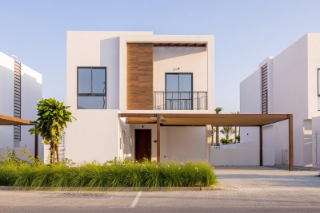Answer the question below using just one word or a short phrase: 
What type of elements accent the house's façade?

Wooden